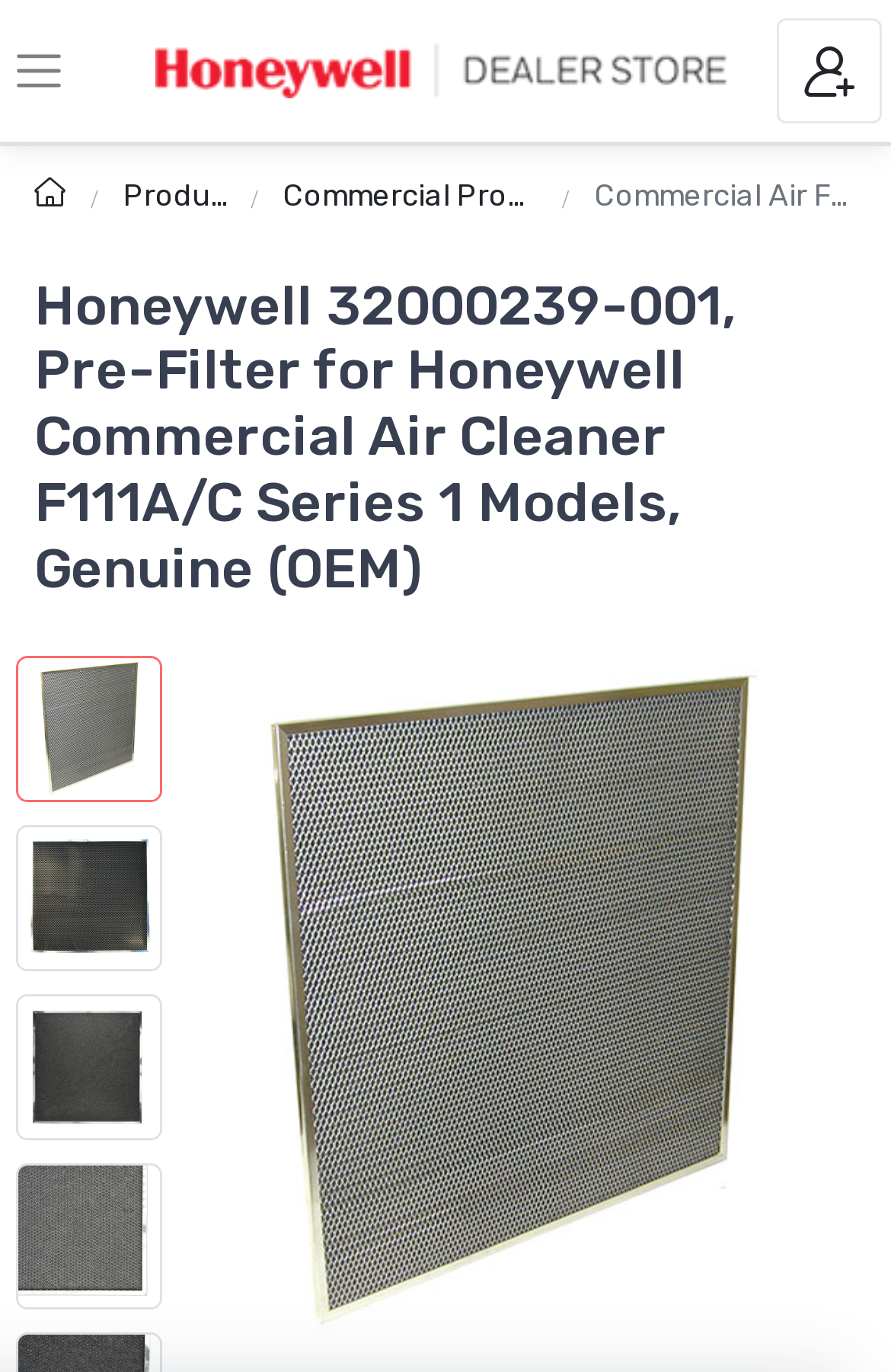Provide a single word or phrase to answer the given question: 
What is the purpose of the pre-filter?

To be washed and reused